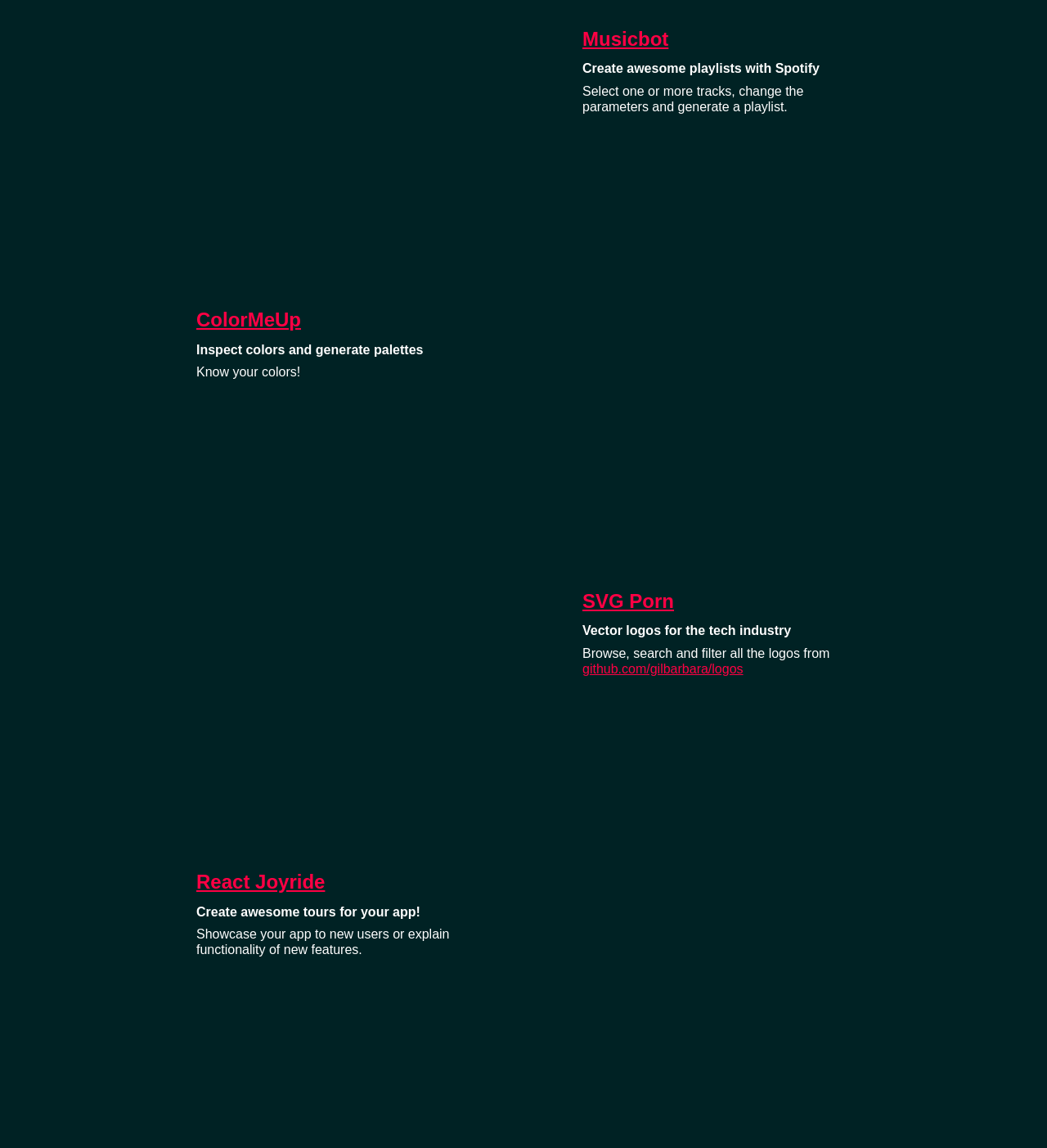What is React Joyride used for?
Look at the image and provide a detailed response to the question.

According to the webpage, React Joyride is a tool that allows users to create awesome tours for their app. It can be used to showcase an app to new users or explain the functionality of new features.